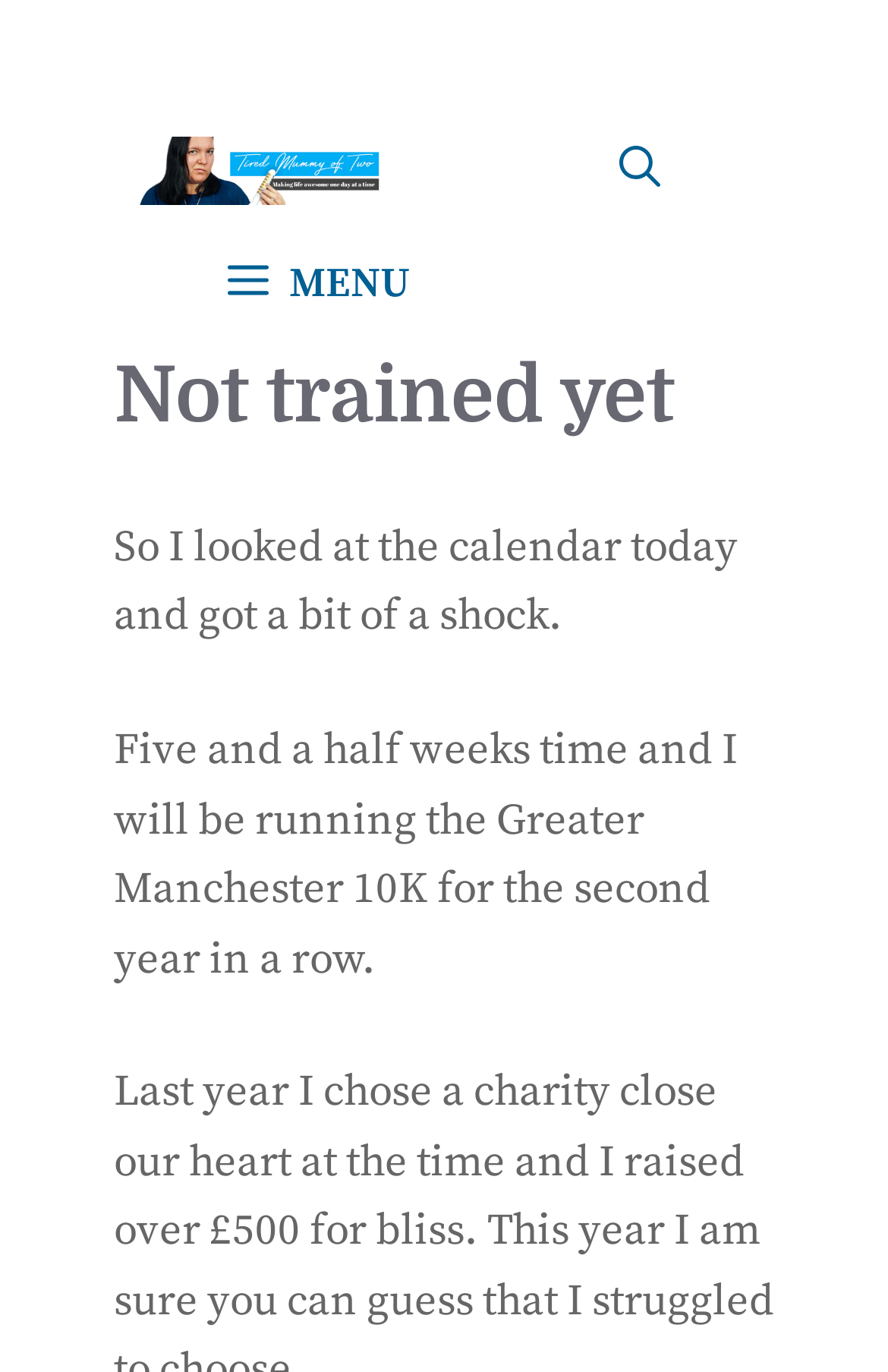What is the blogger's current emotional state?
Provide a detailed answer to the question, using the image to inform your response.

I determined this answer by reading the StaticText element that mentions 'So I looked at the calendar today and got a bit of a shock.' which indicates that the blogger is shocked.